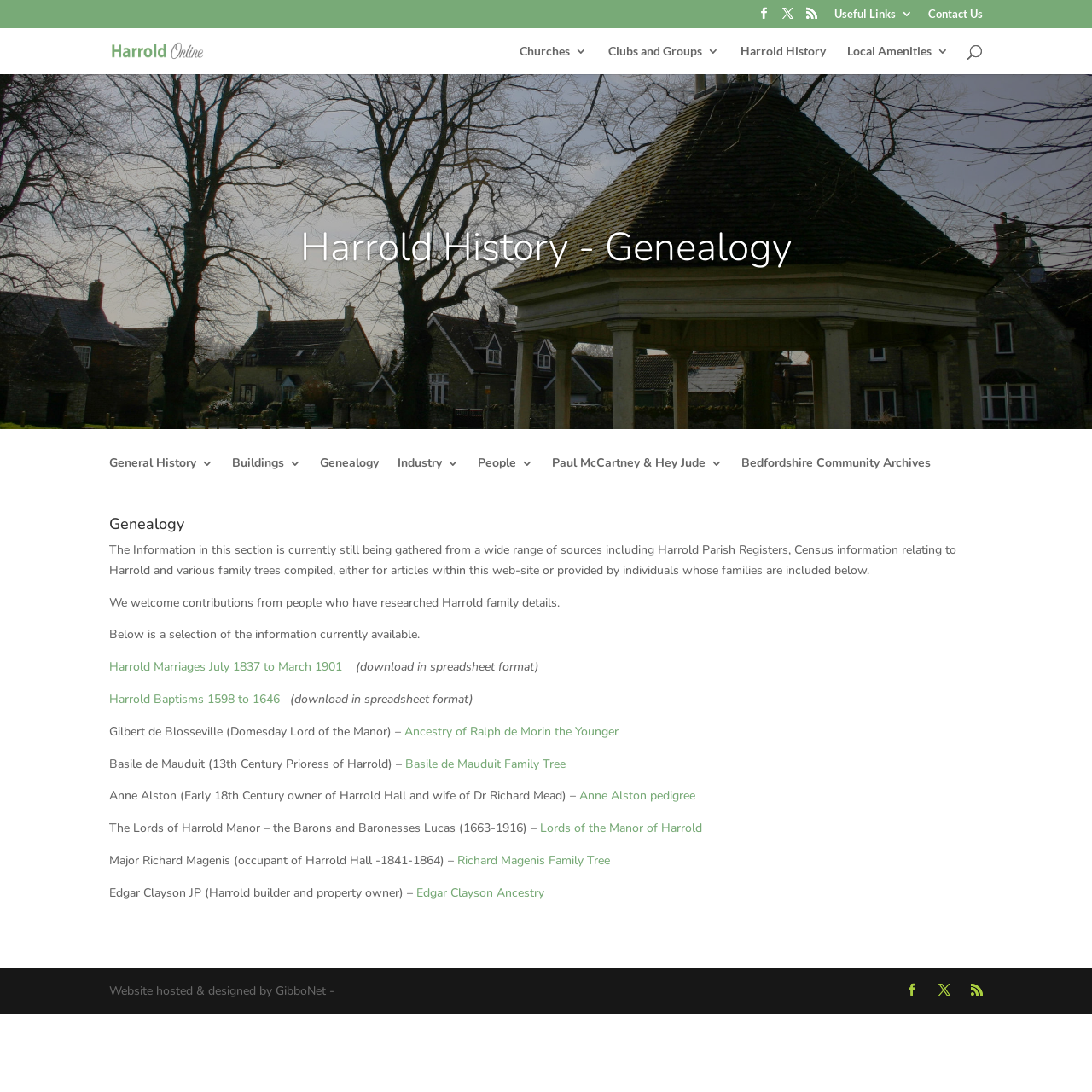Provide the bounding box coordinates of the area you need to click to execute the following instruction: "Check out Paul McCartney & Hey Jude page".

[0.505, 0.419, 0.662, 0.453]